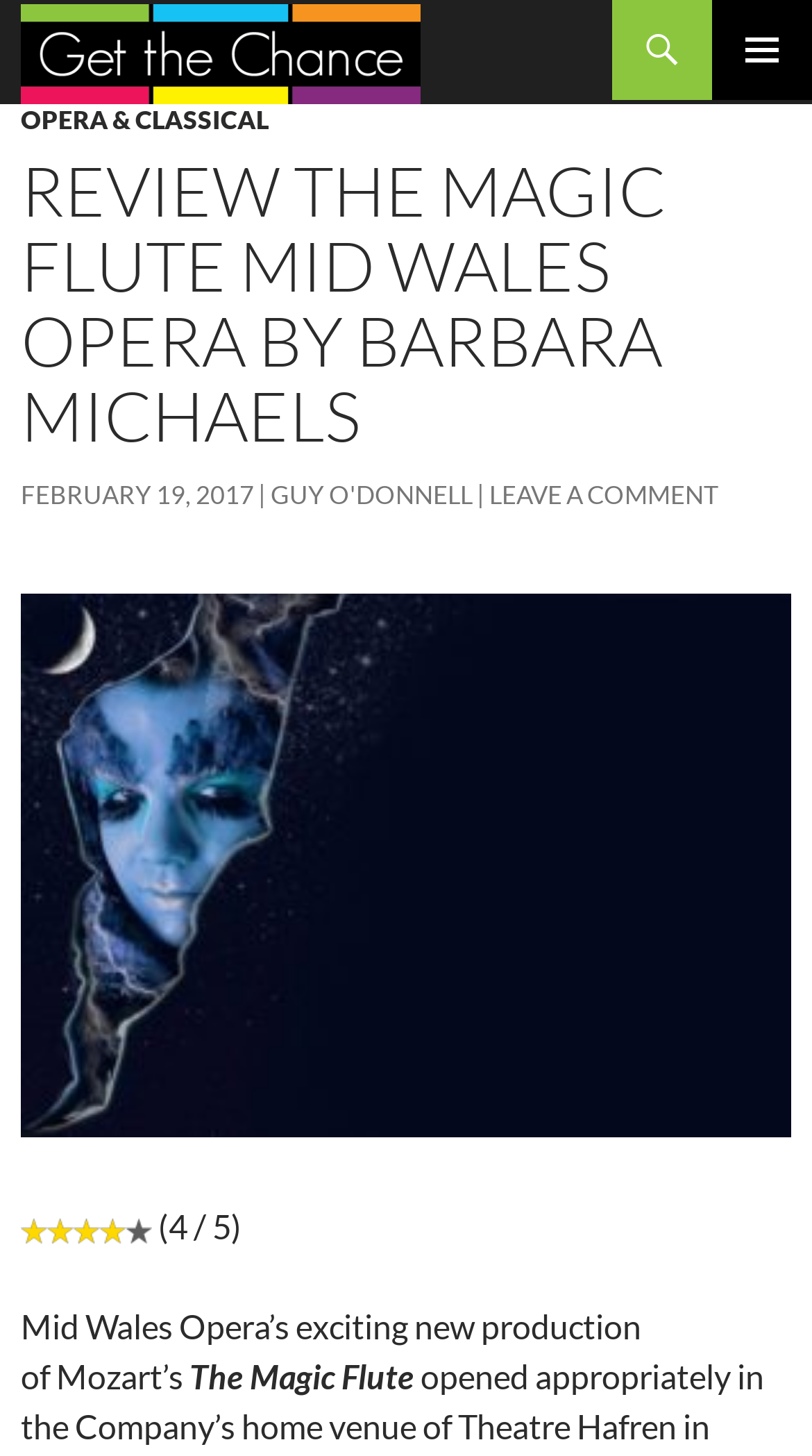For the element described, predict the bounding box coordinates as (top-left x, top-left y, bottom-right x, bottom-right y). All values should be between 0 and 1. Element description: parent_node: (4 / 5)

[0.026, 0.408, 0.974, 0.821]